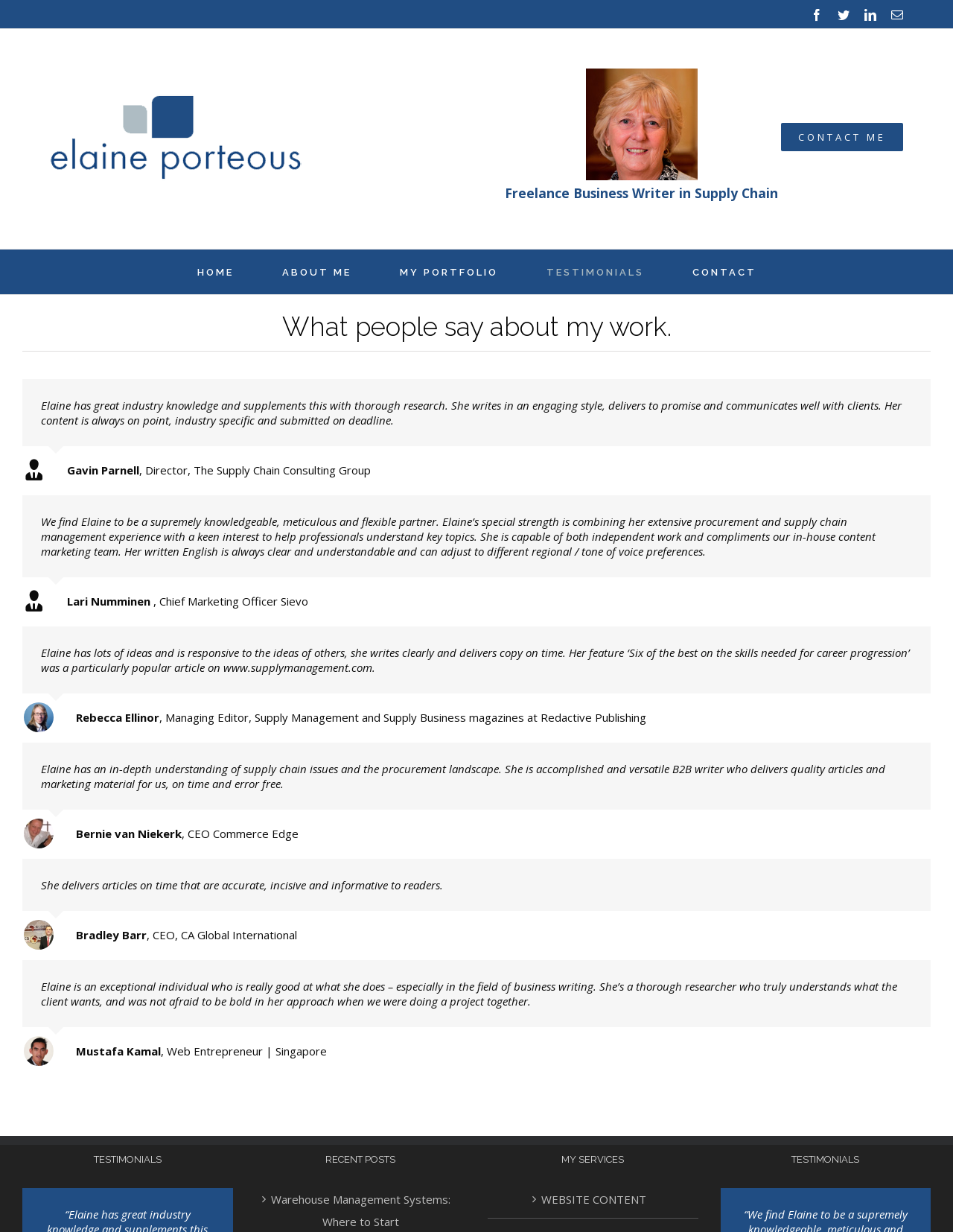Determine the bounding box coordinates for the clickable element required to fulfill the instruction: "Search for something". Provide the coordinates as four float numbers between 0 and 1, i.e., [left, top, right, bottom].

[0.052, 0.18, 0.889, 0.207]